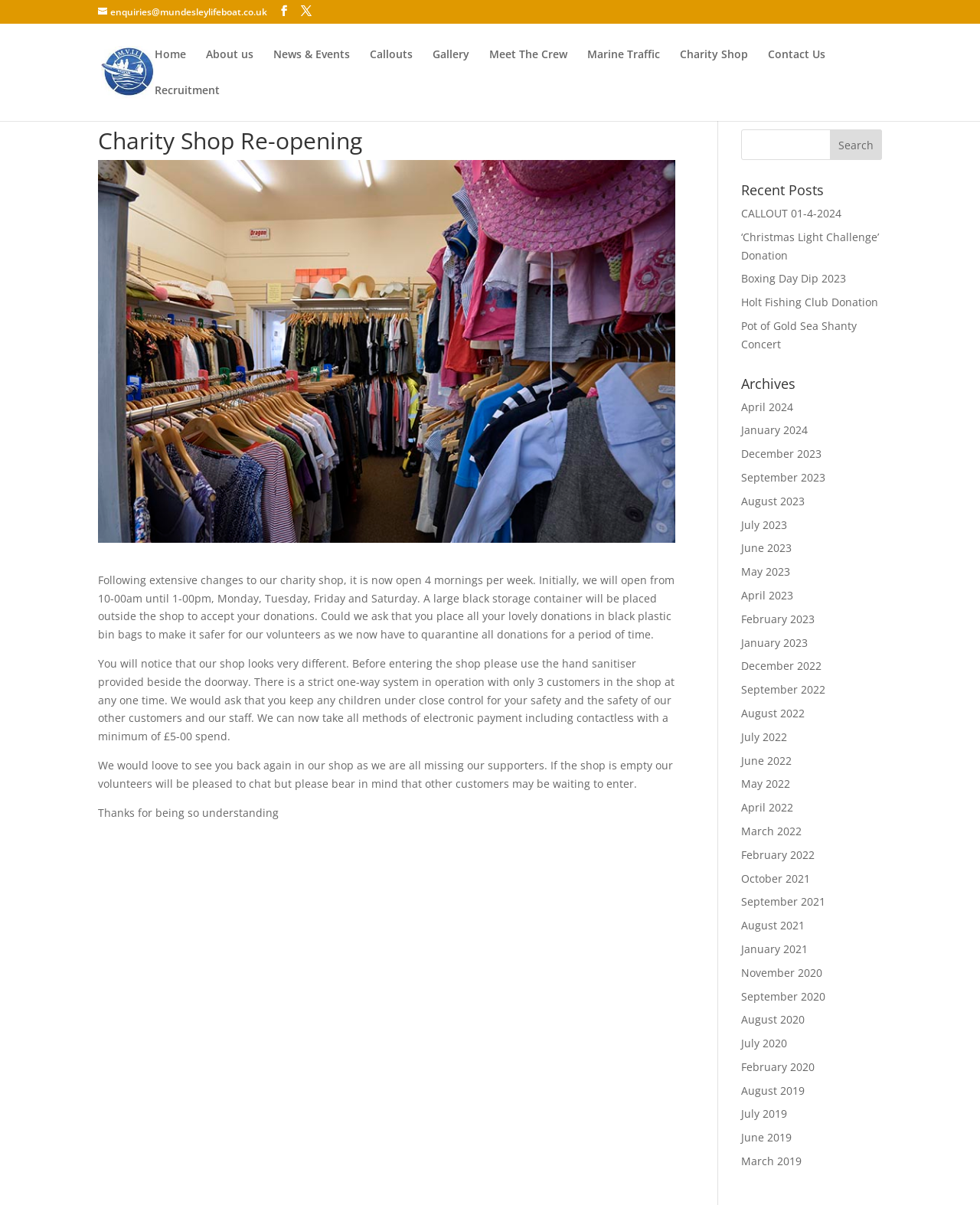Create a detailed narrative of the webpage’s visual and textual elements.

This webpage is about the Mundesley Volunteer Inshore Lifeboat charity shop, which has recently reopened. At the top of the page, there are several links to different sections of the website, including "Home", "About us", "News & Events", and "Charity Shop". Below these links, there is a large article section that takes up most of the page. 

The article section is headed with a title "Charity Shop Re-opening" and has a brief introduction to the reopening of the charity shop. The shop is now open four mornings a week, and there are new rules in place for donations and customer safety. The article also mentions that the shop has undergone extensive changes and has a new one-way system in operation.

To the right of the article section, there is a search bar with a "Search" button. Below the search bar, there is a section titled "Recent Posts" that lists several news articles, including "CALLOUT 01-4-2024", "‘Christmas Light Challenge’ Donation", and "Boxing Day Dip 2023". 

Further down the page, there is a section titled "Archives" that lists links to news articles from different months and years, dating back to 2019. There are 27 links in total, each representing a different month or year.